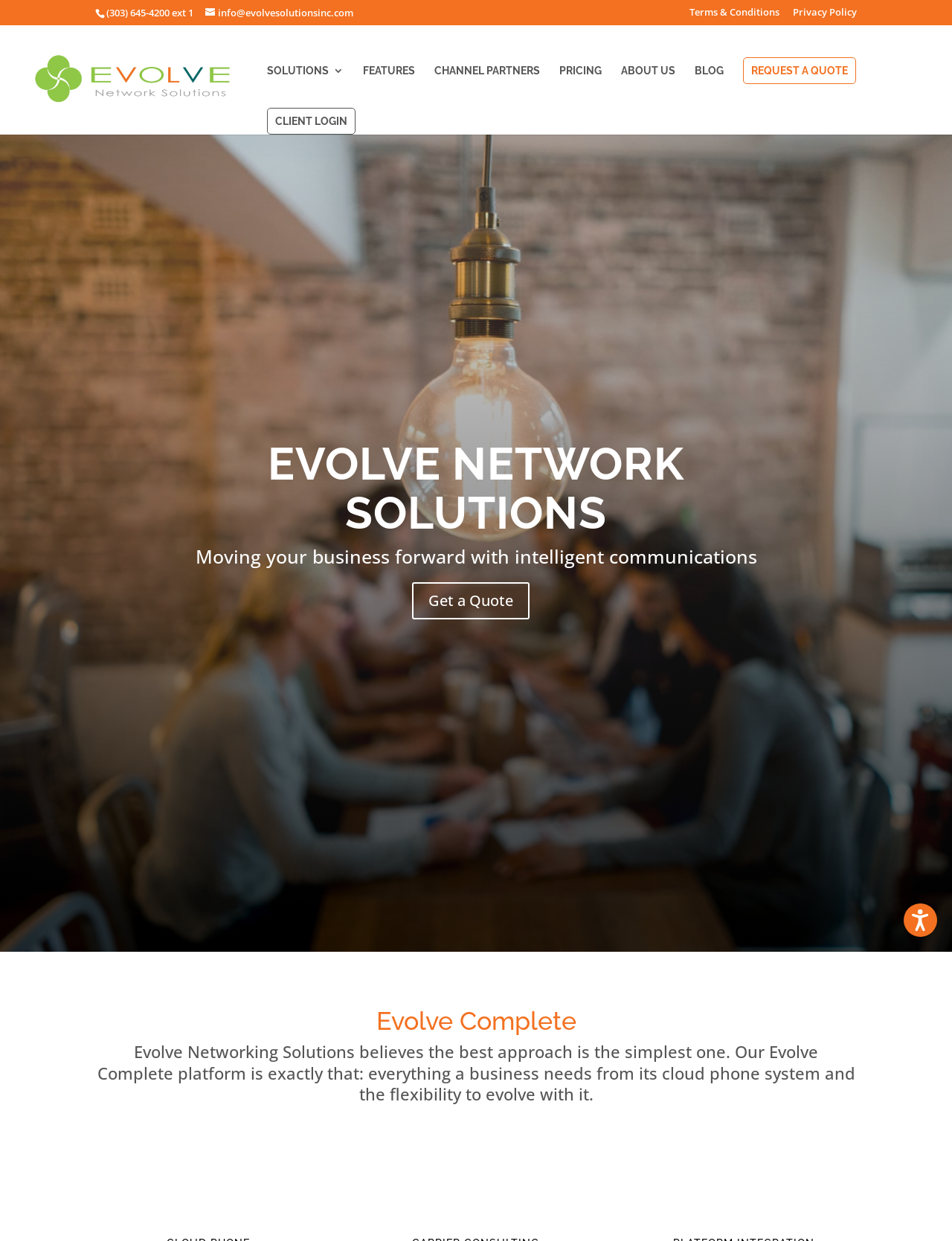Ascertain the bounding box coordinates for the UI element detailed here: "Request a Quote". The coordinates should be provided as [left, top, right, bottom] with each value being a float between 0 and 1.

[0.78, 0.046, 0.899, 0.067]